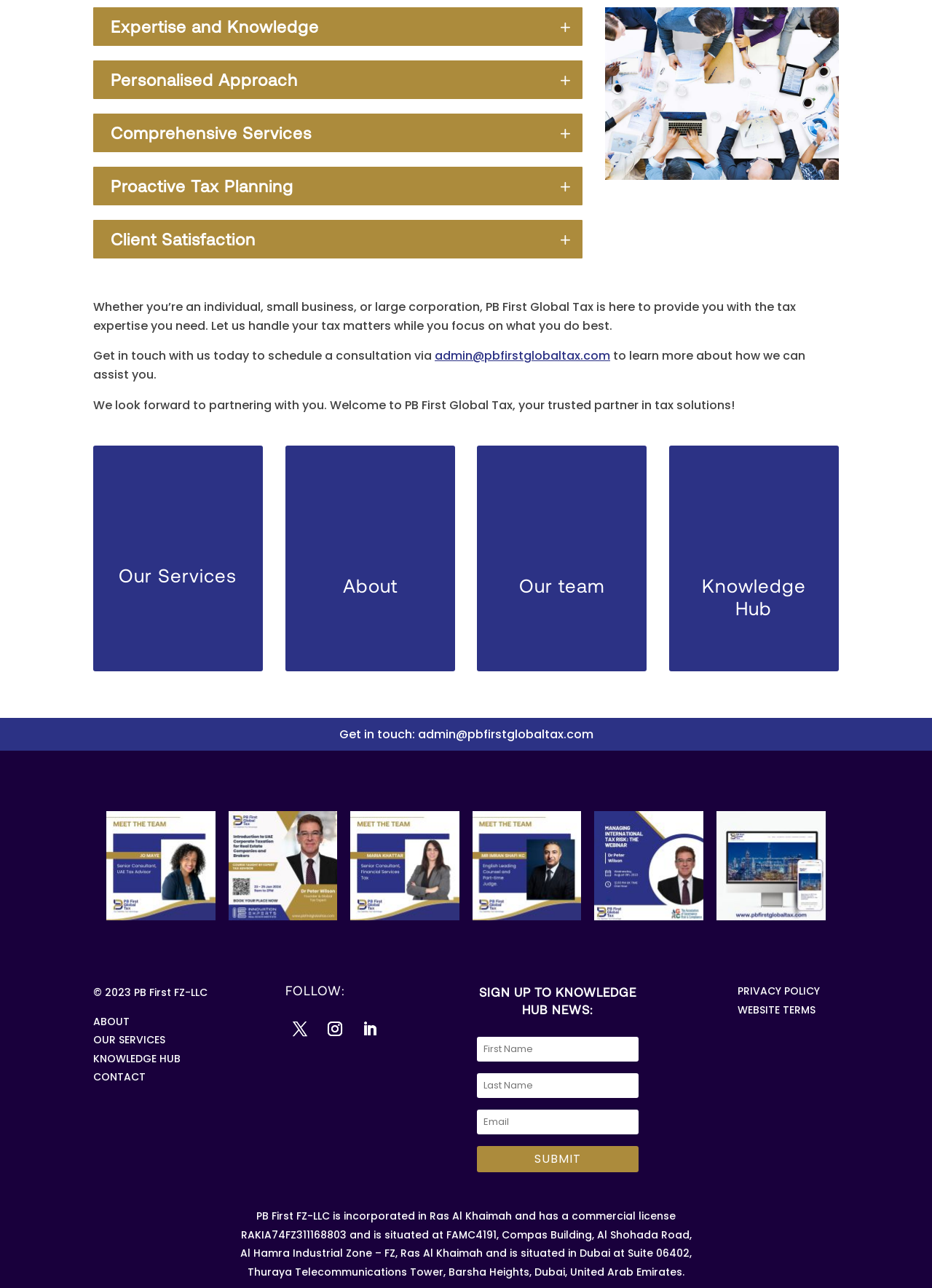Please identify the bounding box coordinates for the region that you need to click to follow this instruction: "Get in touch with us via email".

[0.466, 0.27, 0.655, 0.283]